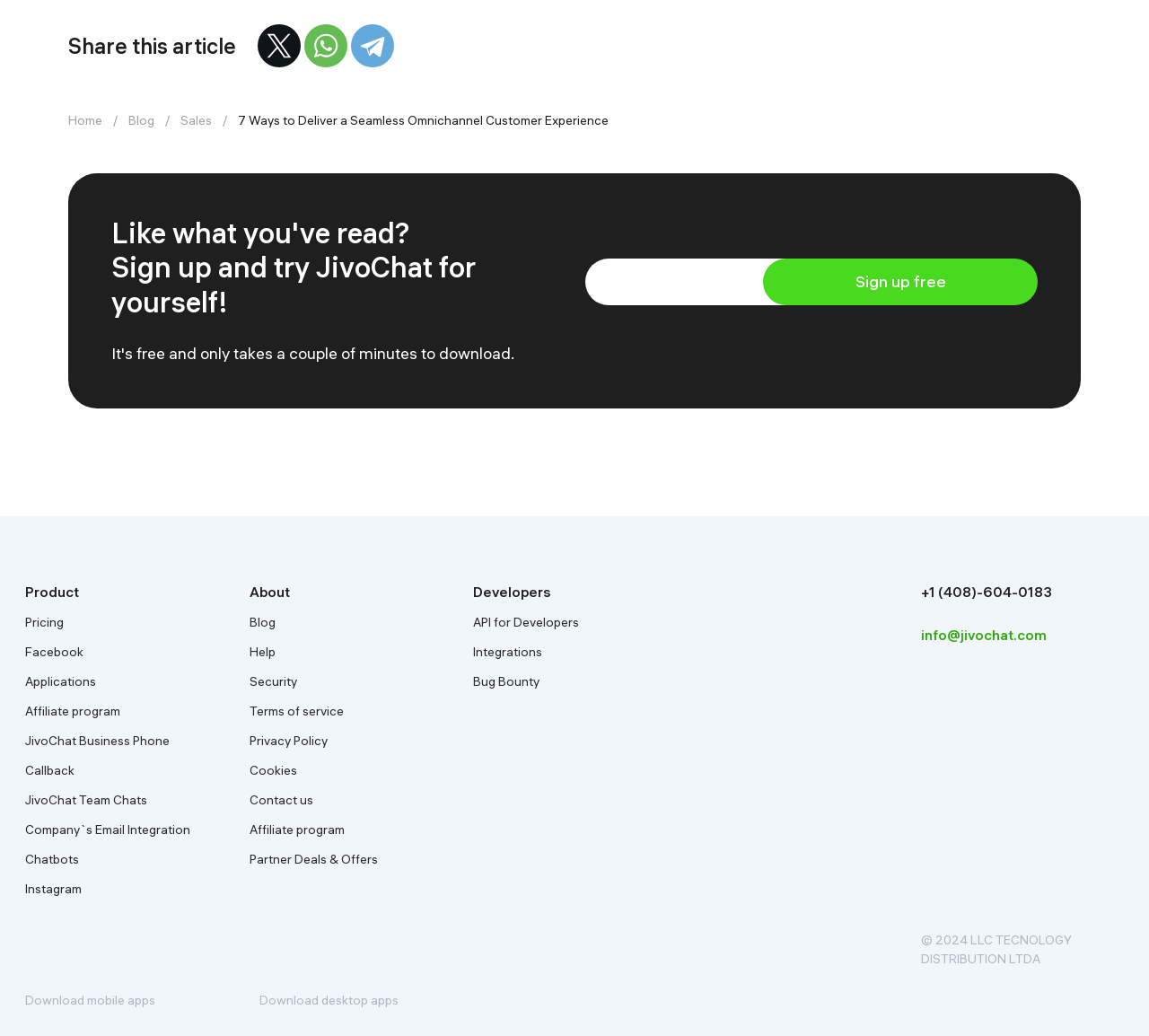Specify the bounding box coordinates of the element's area that should be clicked to execute the given instruction: "Learn about the company's email integration". The coordinates should be four float numbers between 0 and 1, i.e., [left, top, right, bottom].

[0.022, 0.793, 0.166, 0.809]